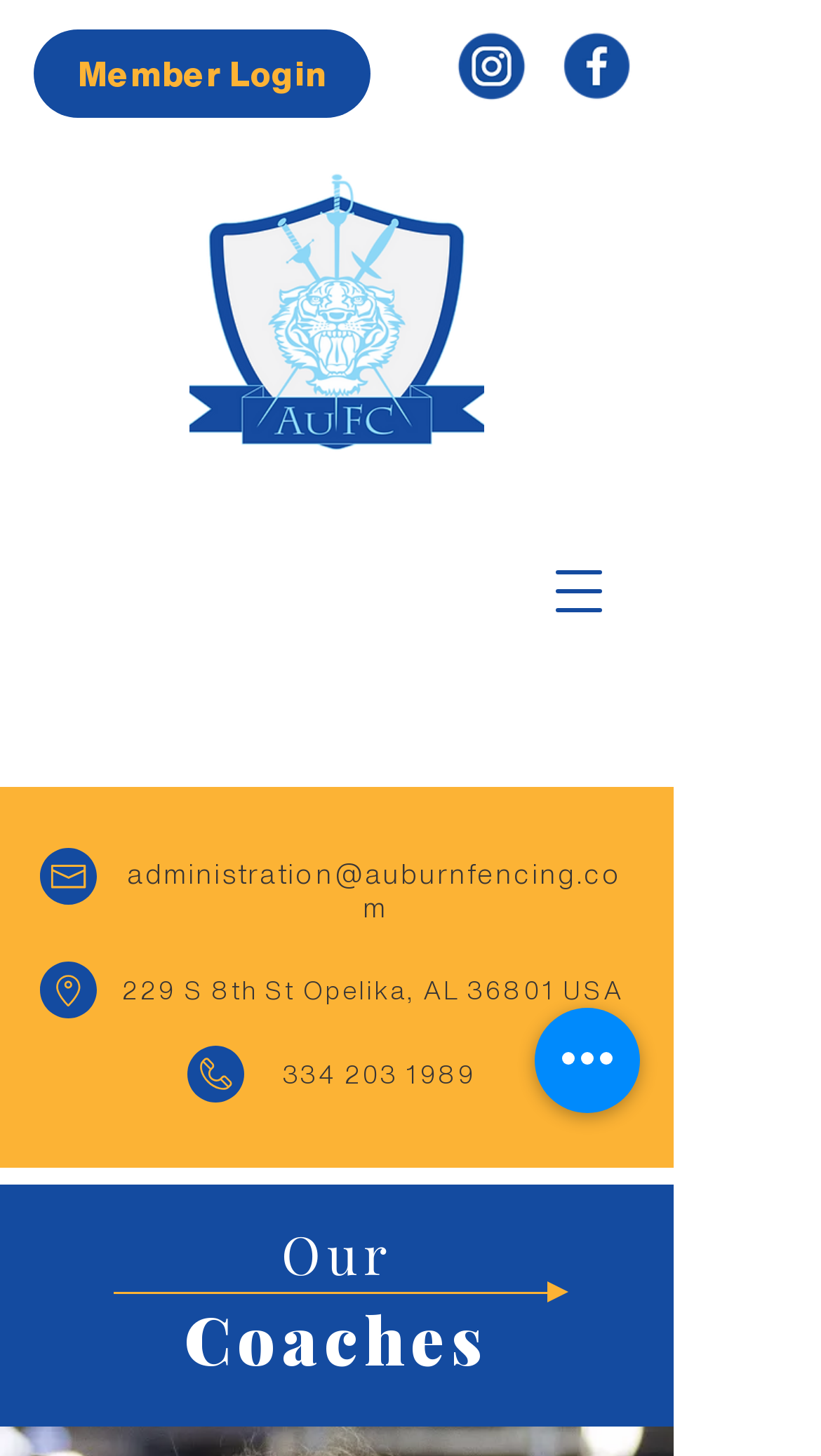What is the purpose of the button at the top right corner?
Please answer the question with as much detail as possible using the screenshot.

I found the purpose of the button by looking at the button element with the bounding box coordinates [0.641, 0.37, 0.769, 0.442], which has a popup dialog and is labeled as 'Open navigation menu'.